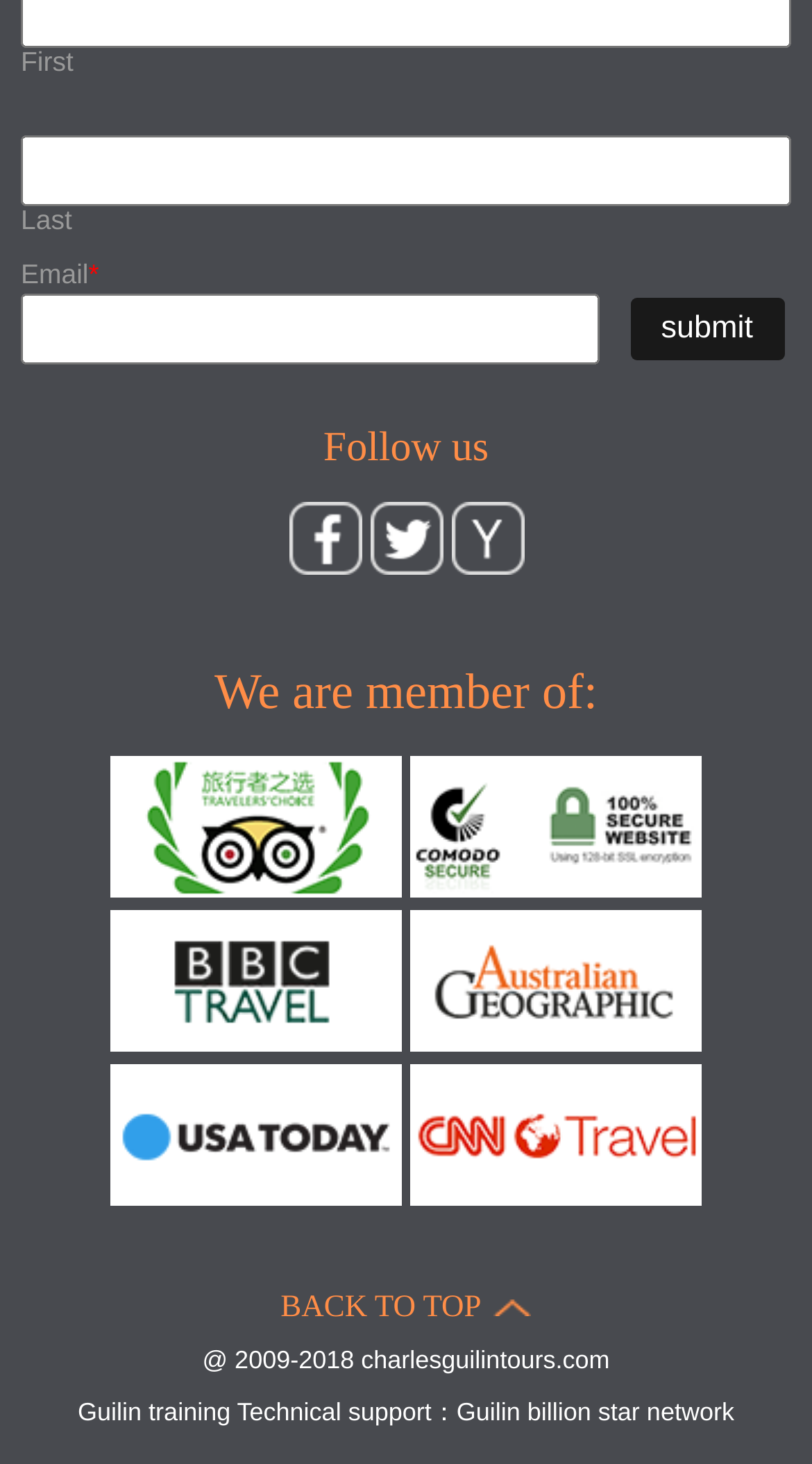Given the description of the UI element: "Guilin training", predict the bounding box coordinates in the form of [left, top, right, bottom], with each value being a float between 0 and 1.

[0.096, 0.955, 0.284, 0.975]